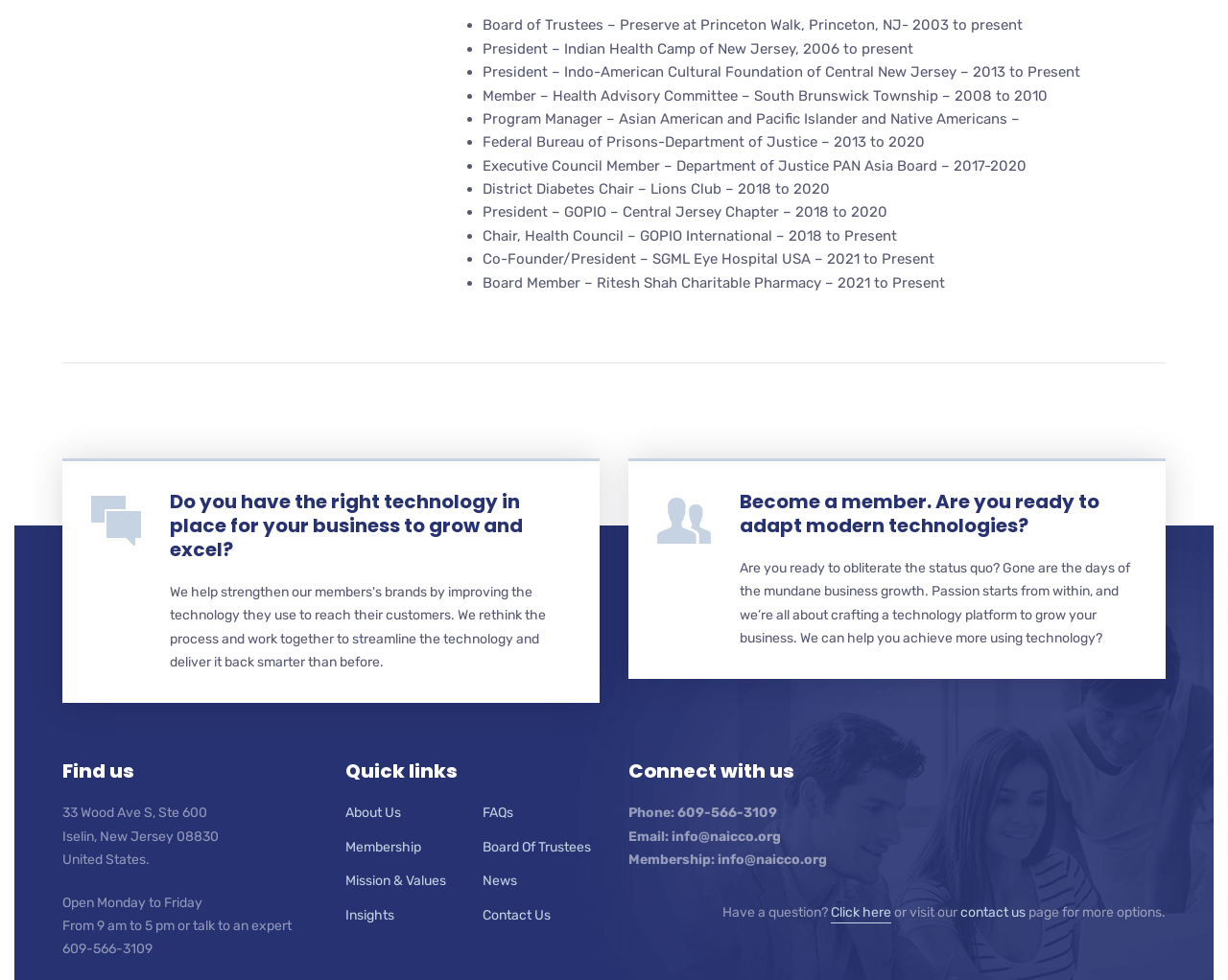Provide a brief response in the form of a single word or phrase:
What is the name of the organization?

NAICCO